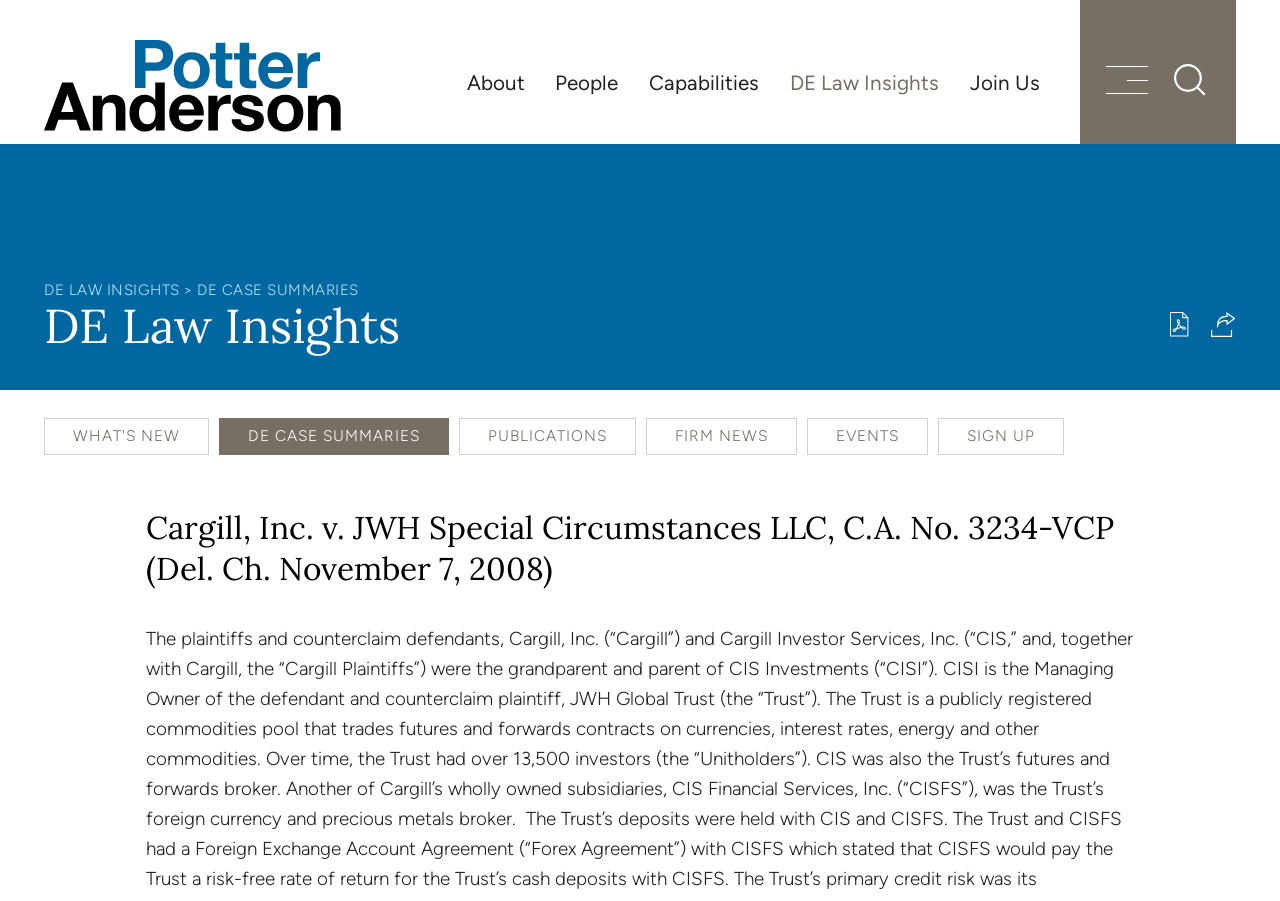Please determine the bounding box coordinates of the area that needs to be clicked to complete this task: 'Visit Potter Anderson & Corroon LLP website'. The coordinates must be four float numbers between 0 and 1, formatted as [left, top, right, bottom].

[0.034, 0.044, 0.266, 0.147]